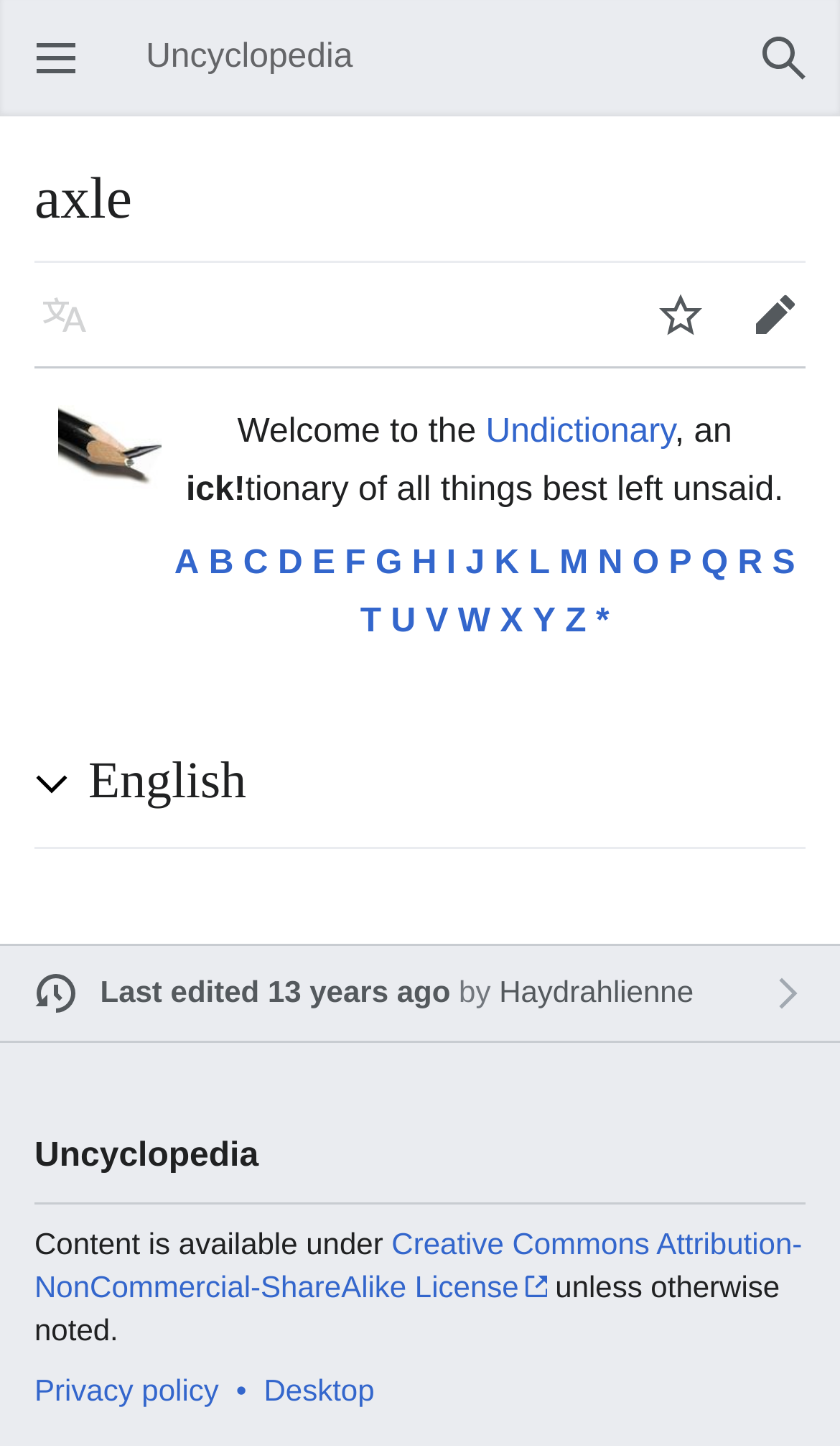Please locate the bounding box coordinates of the element that should be clicked to complete the given instruction: "Visit Weekend Radio".

None